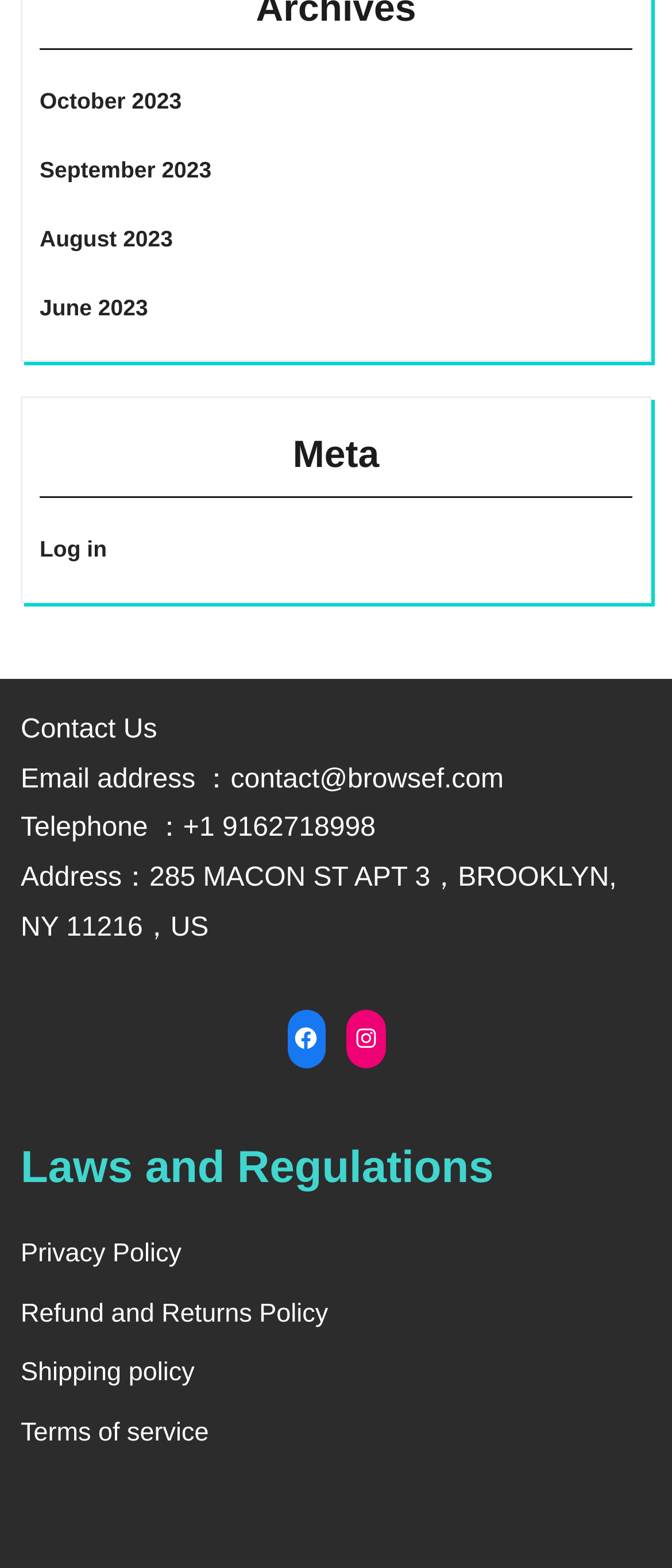Based on the image, please respond to the question with as much detail as possible:
What is the telephone number for contact?

I found the telephone number for contact in the complementary section with bounding box coordinates [0.031, 0.519, 0.559, 0.538], which is +1 9162718998.